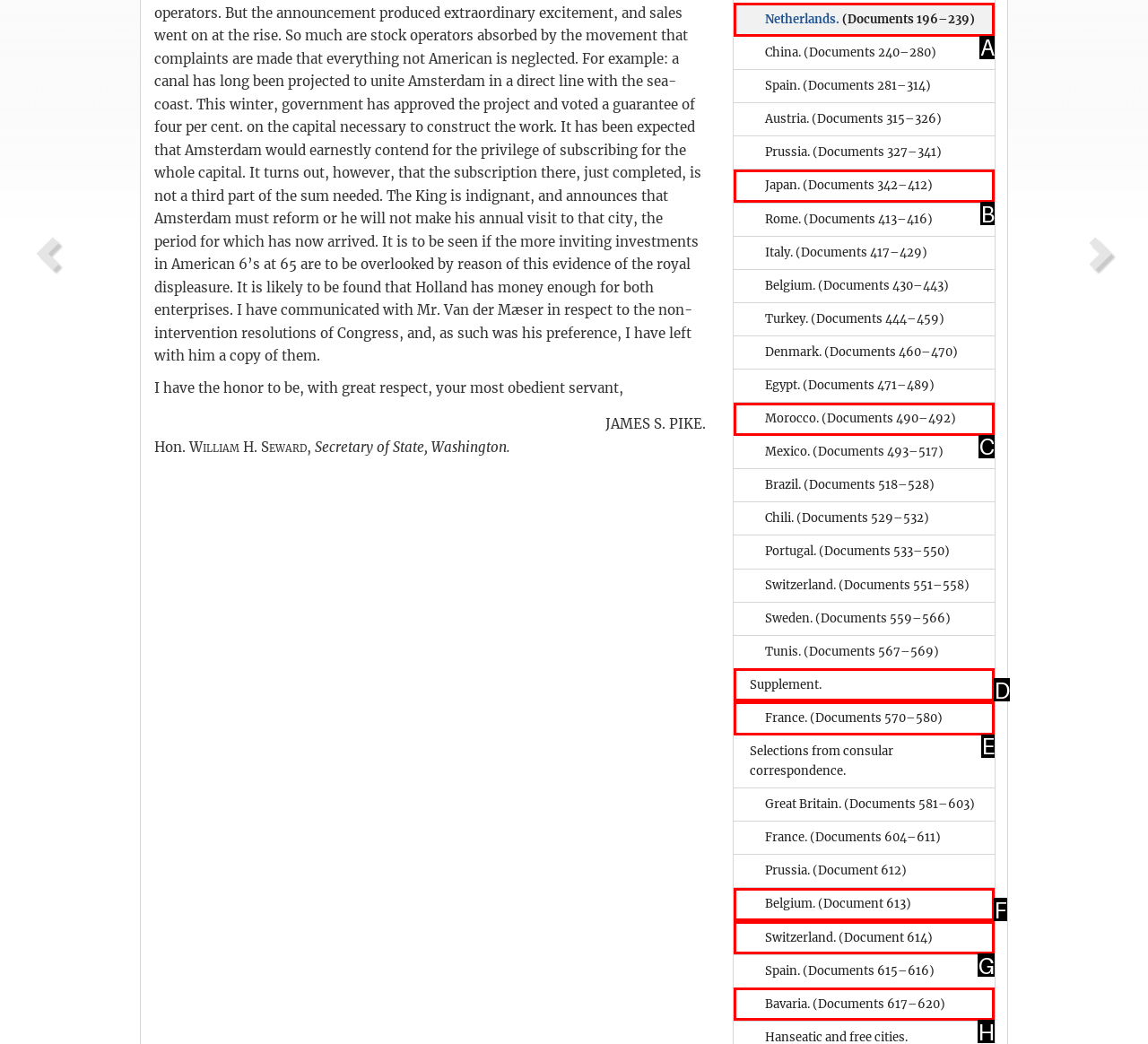Using the given description: Supplement., identify the HTML element that corresponds best. Answer with the letter of the correct option from the available choices.

D